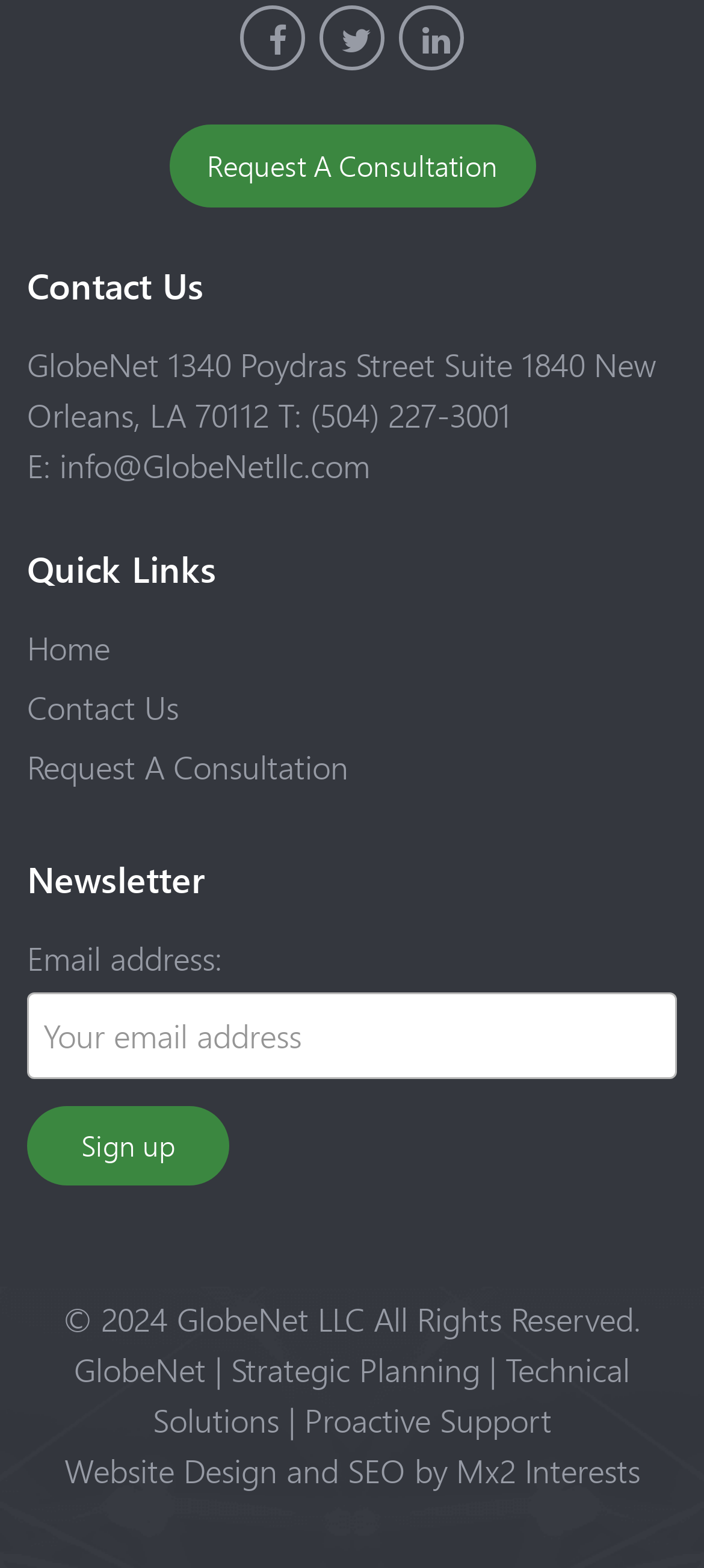Determine the bounding box coordinates of the region I should click to achieve the following instruction: "Click on the 'general' category". Ensure the bounding box coordinates are four float numbers between 0 and 1, i.e., [left, top, right, bottom].

None